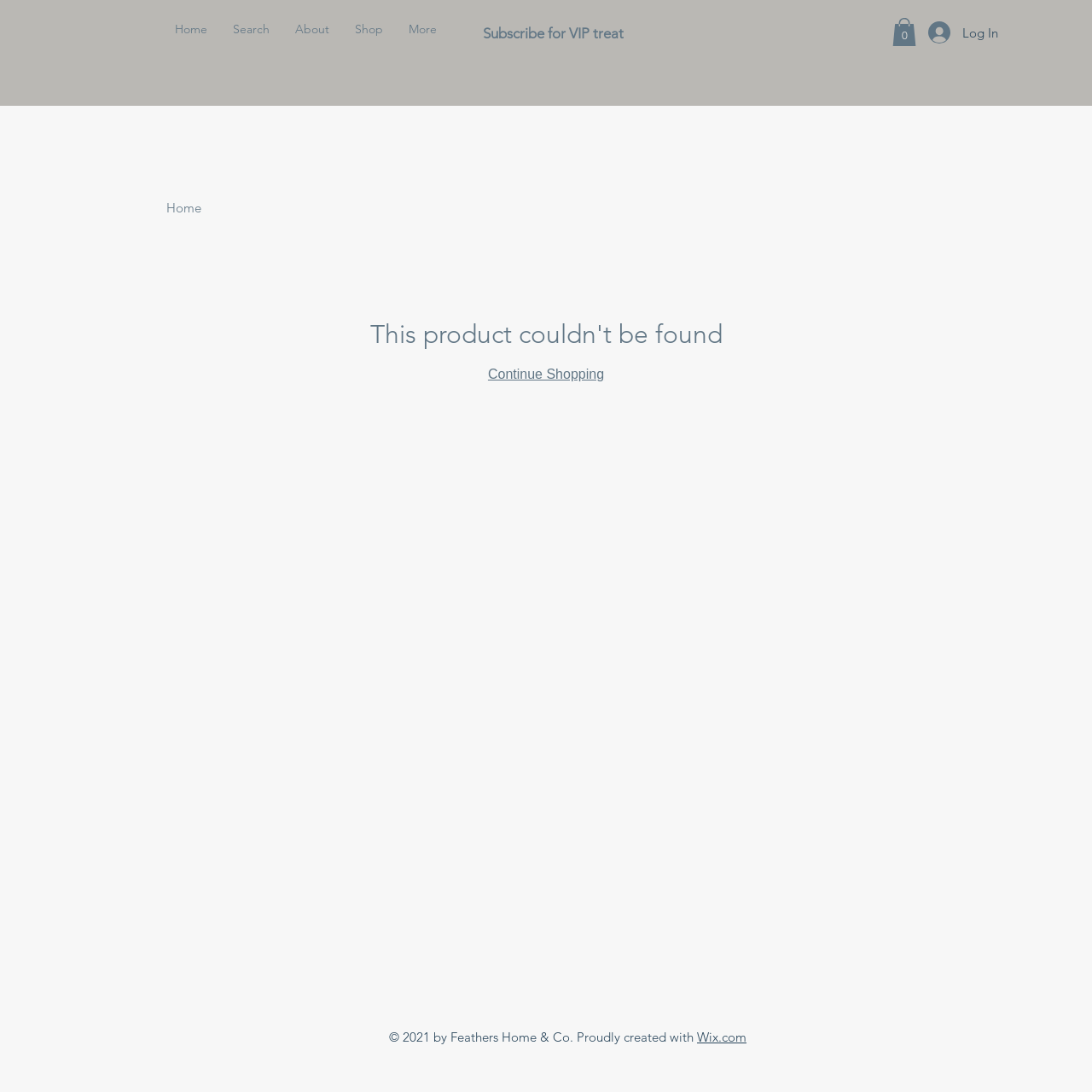Identify the bounding box for the described UI element. Provide the coordinates in (top-left x, top-left y, bottom-right x, bottom-right y) format with values ranging from 0 to 1: Behind the Scenes

None